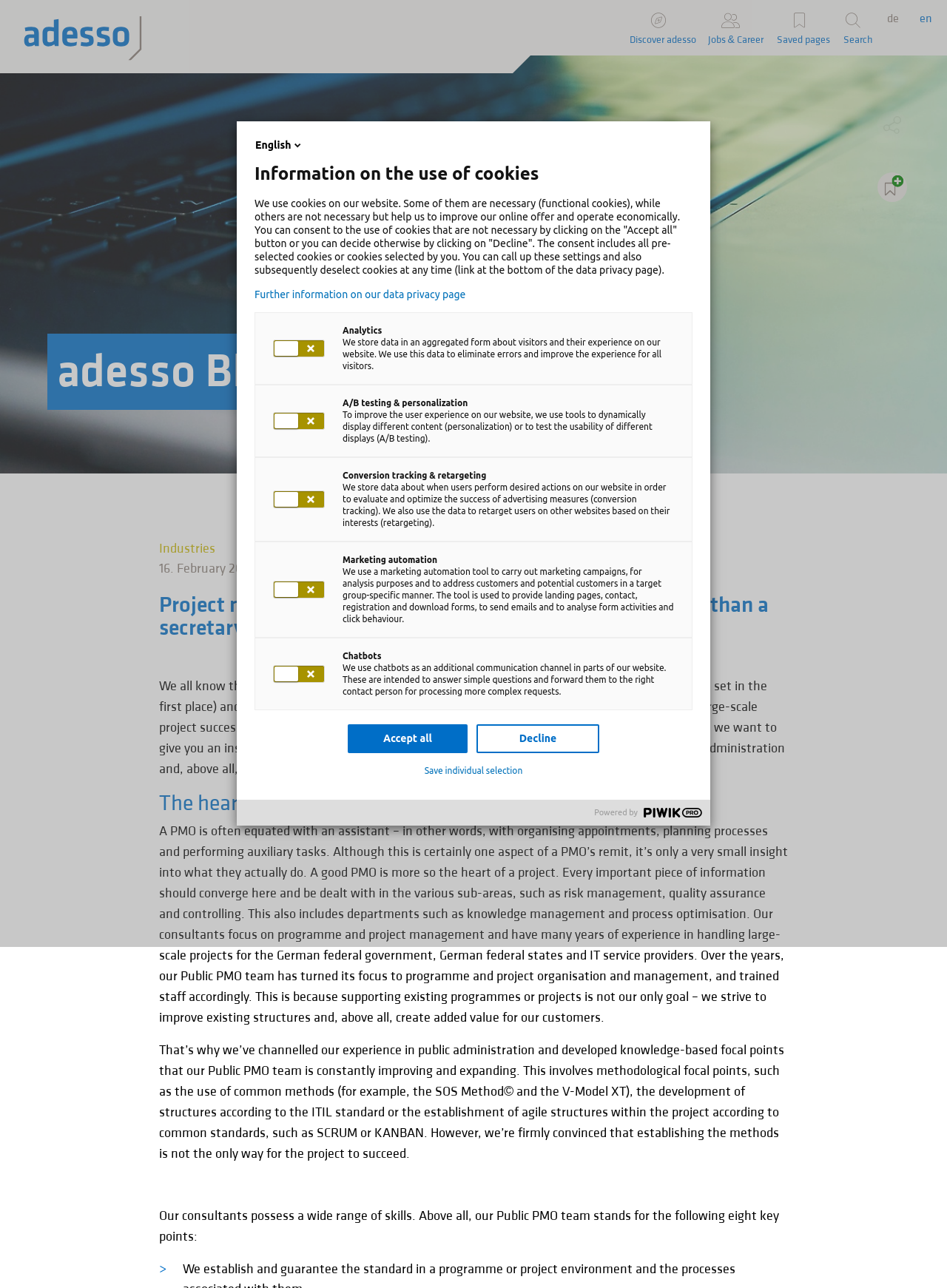What is the role of a PMO?
We need a detailed and exhaustive answer to the question. Please elaborate.

I found this answer by reading the section with the heading 'The heart of a project is a good project management office'. This section explains that a PMO is not just an assistant, but rather the heart of a project, responsible for converging important information and dealing with various sub-areas such as risk management and quality assurance.